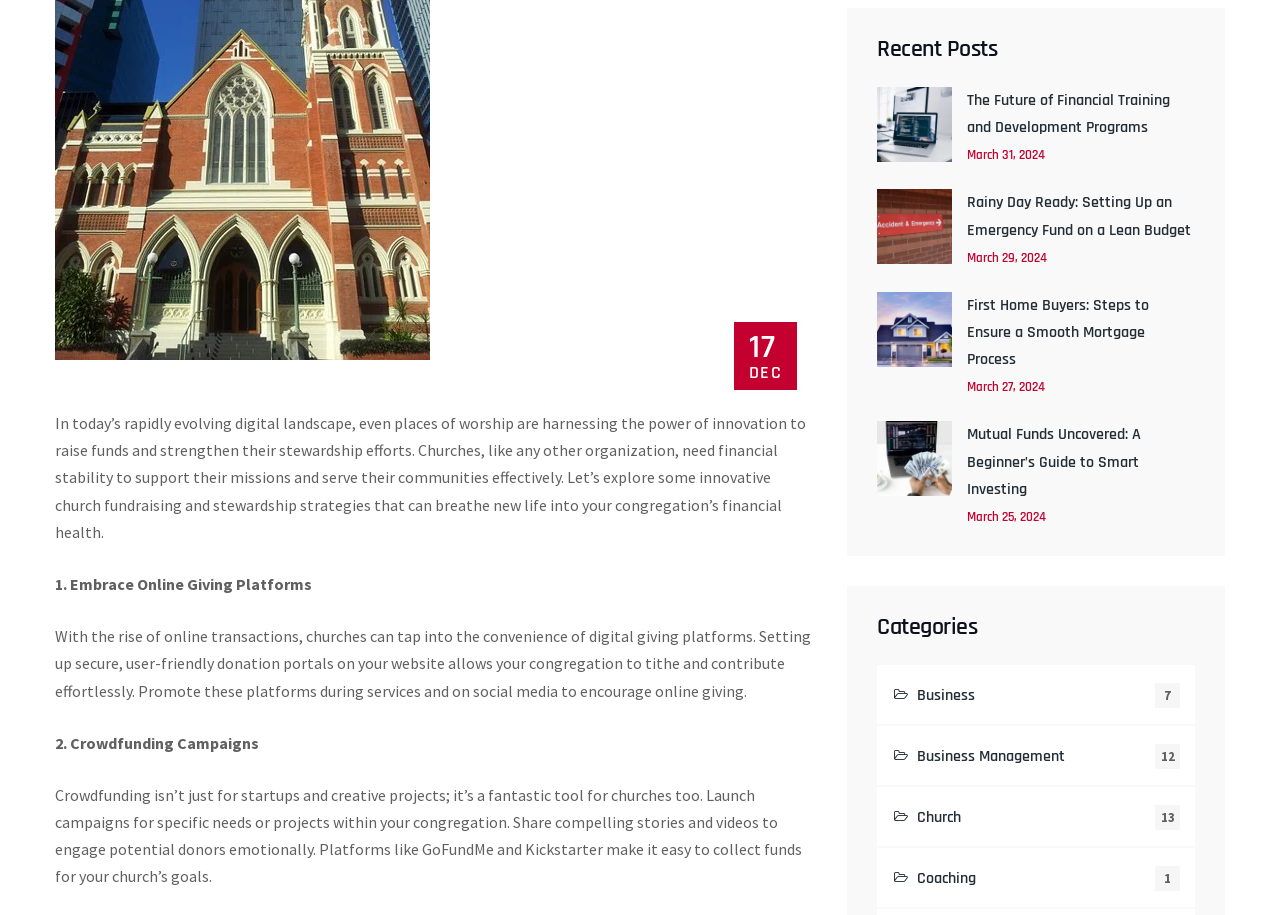Given the element description: "parent_node: Skip to content", predict the bounding box coordinates of the UI element it refers to, using four float numbers between 0 and 1, i.e., [left, top, right, bottom].

[0.949, 0.639, 0.984, 0.689]